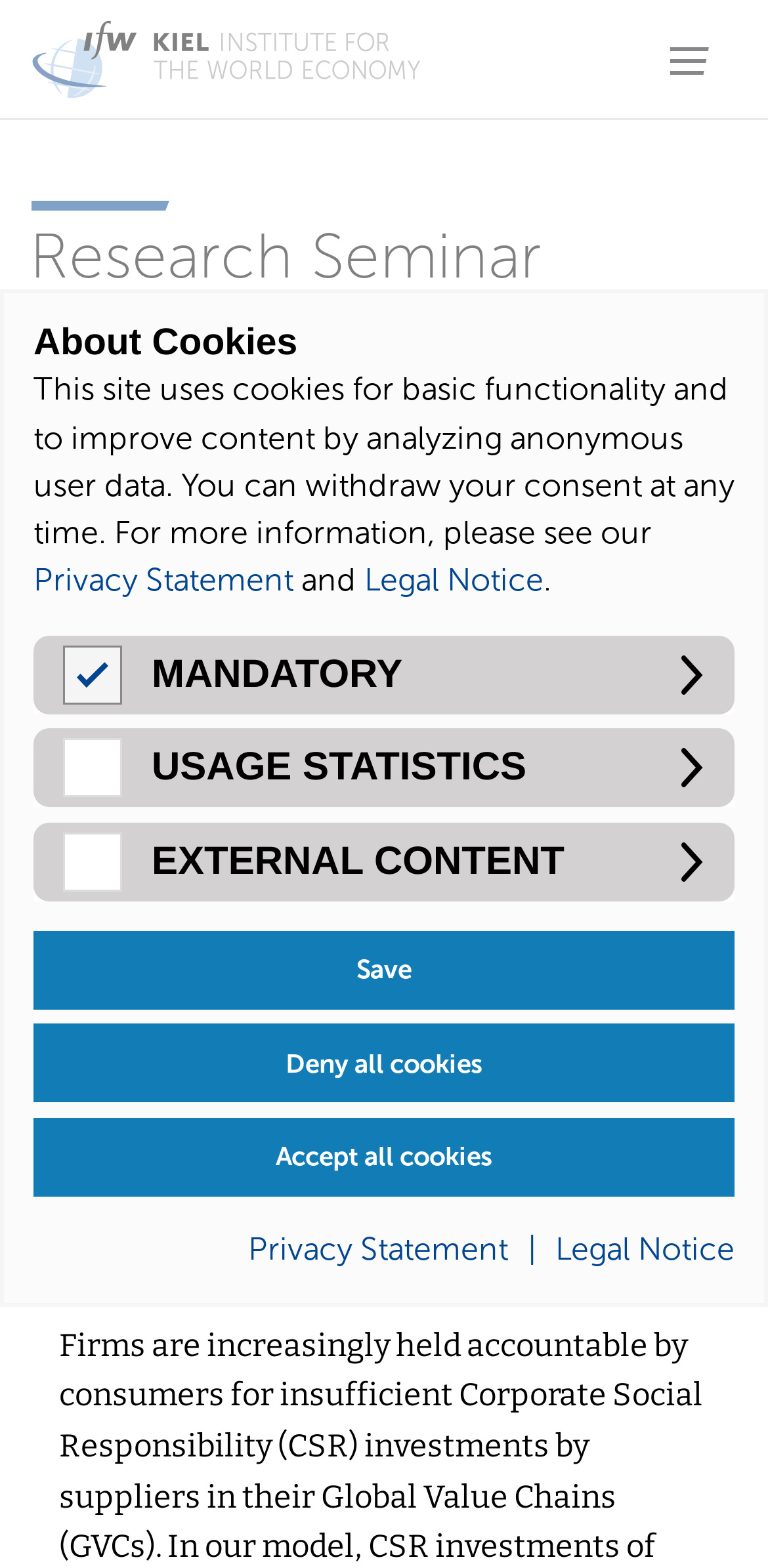Locate the bounding box coordinates of the UI element described by: "Privacy Statement". The bounding box coordinates should consist of four float numbers between 0 and 1, i.e., [left, top, right, bottom].

[0.044, 0.358, 0.382, 0.382]